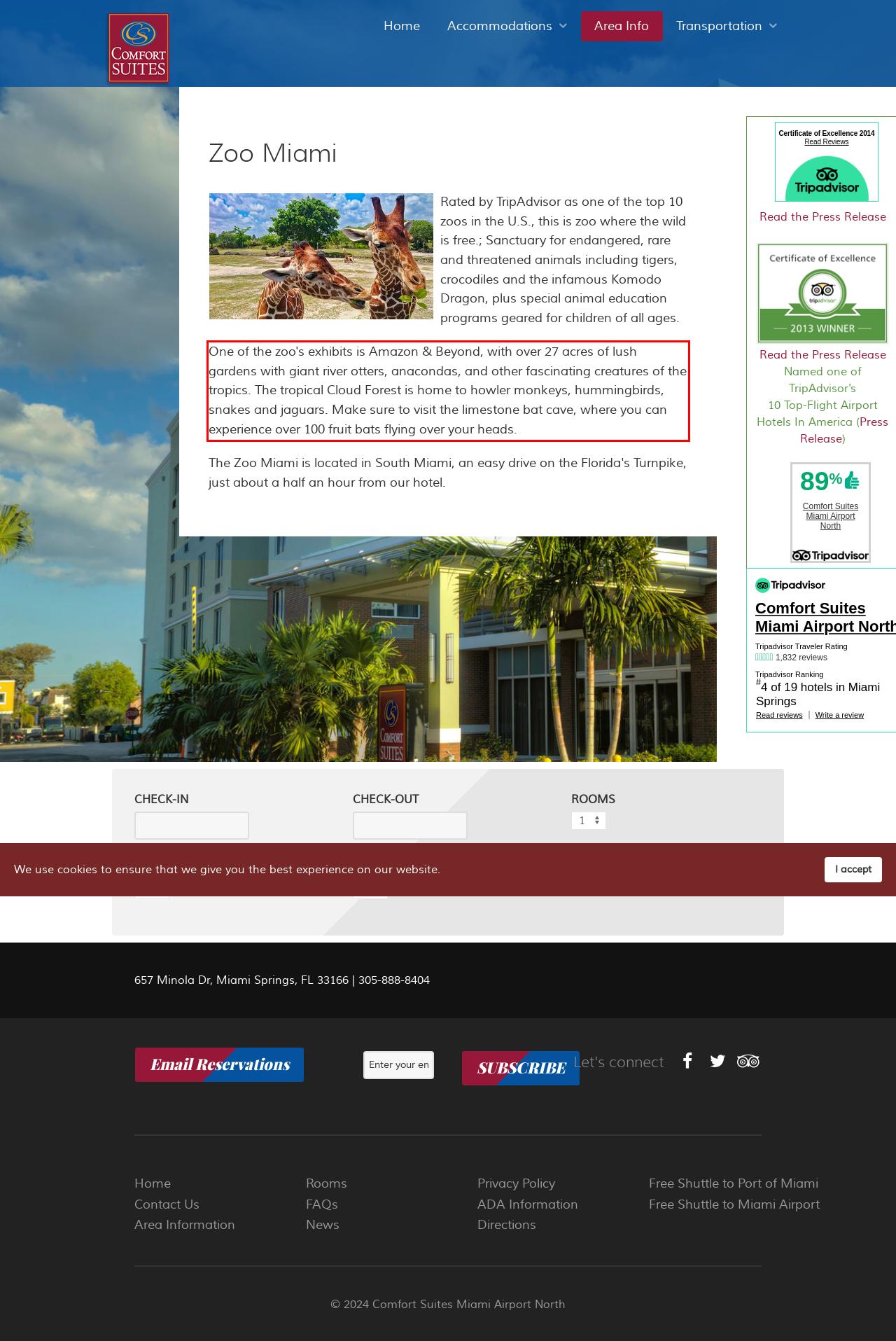Given a screenshot of a webpage containing a red rectangle bounding box, extract and provide the text content found within the red bounding box.

One of the zoo's exhibits is Amazon & Beyond, with over 27 acres of lush gardens with giant river otters, anacondas, and other fascinating creatures of the tropics. The tropical Cloud Forest is home to howler monkeys, hummingbirds, snakes and jaguars. Make sure to visit the limestone bat cave, where you can experience over 100 fruit bats flying over your heads.